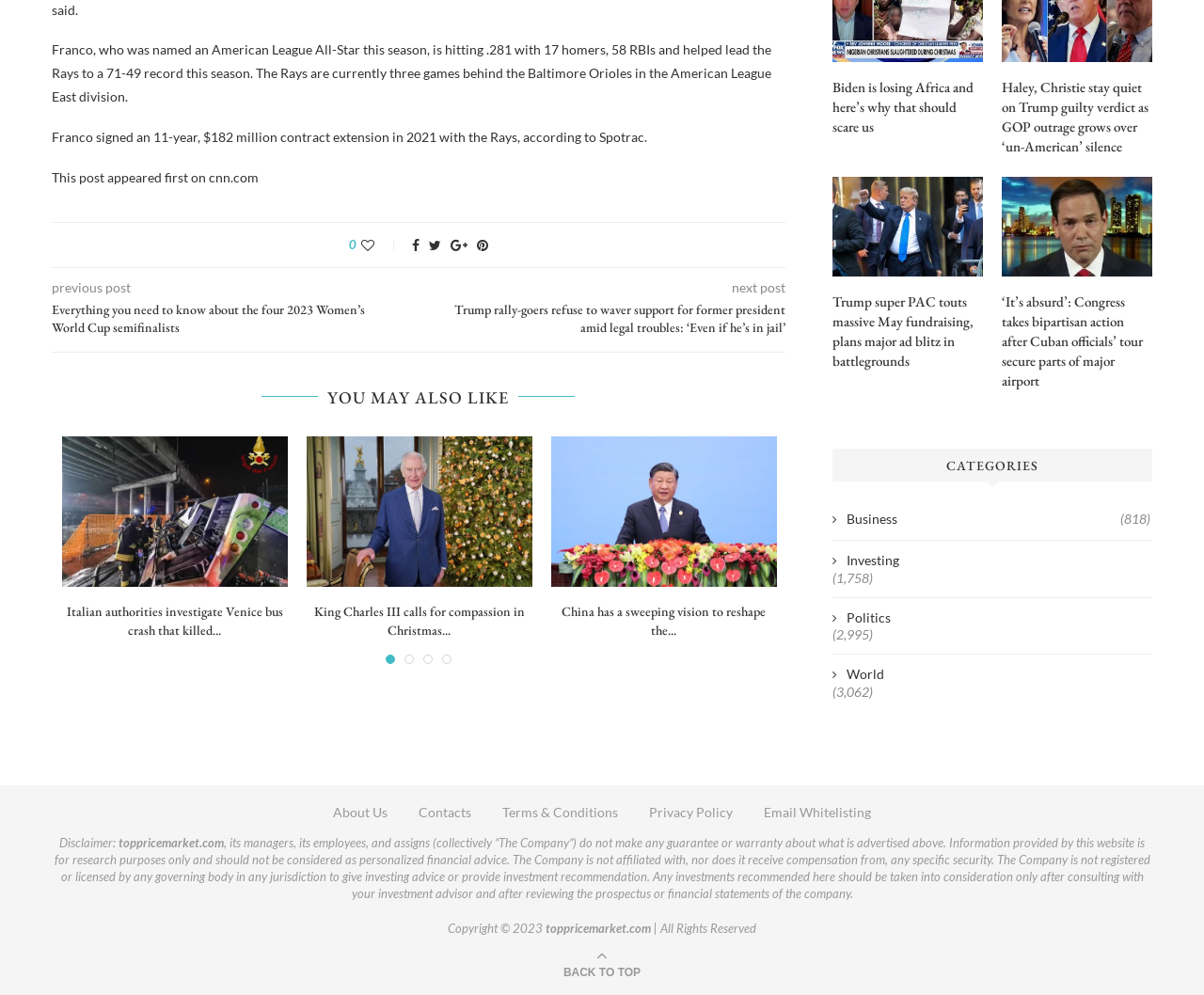Identify the bounding box coordinates for the UI element mentioned here: "Back To Top". Provide the coordinates as four float values between 0 and 1, i.e., [left, top, right, bottom].

[0.468, 0.968, 0.532, 0.984]